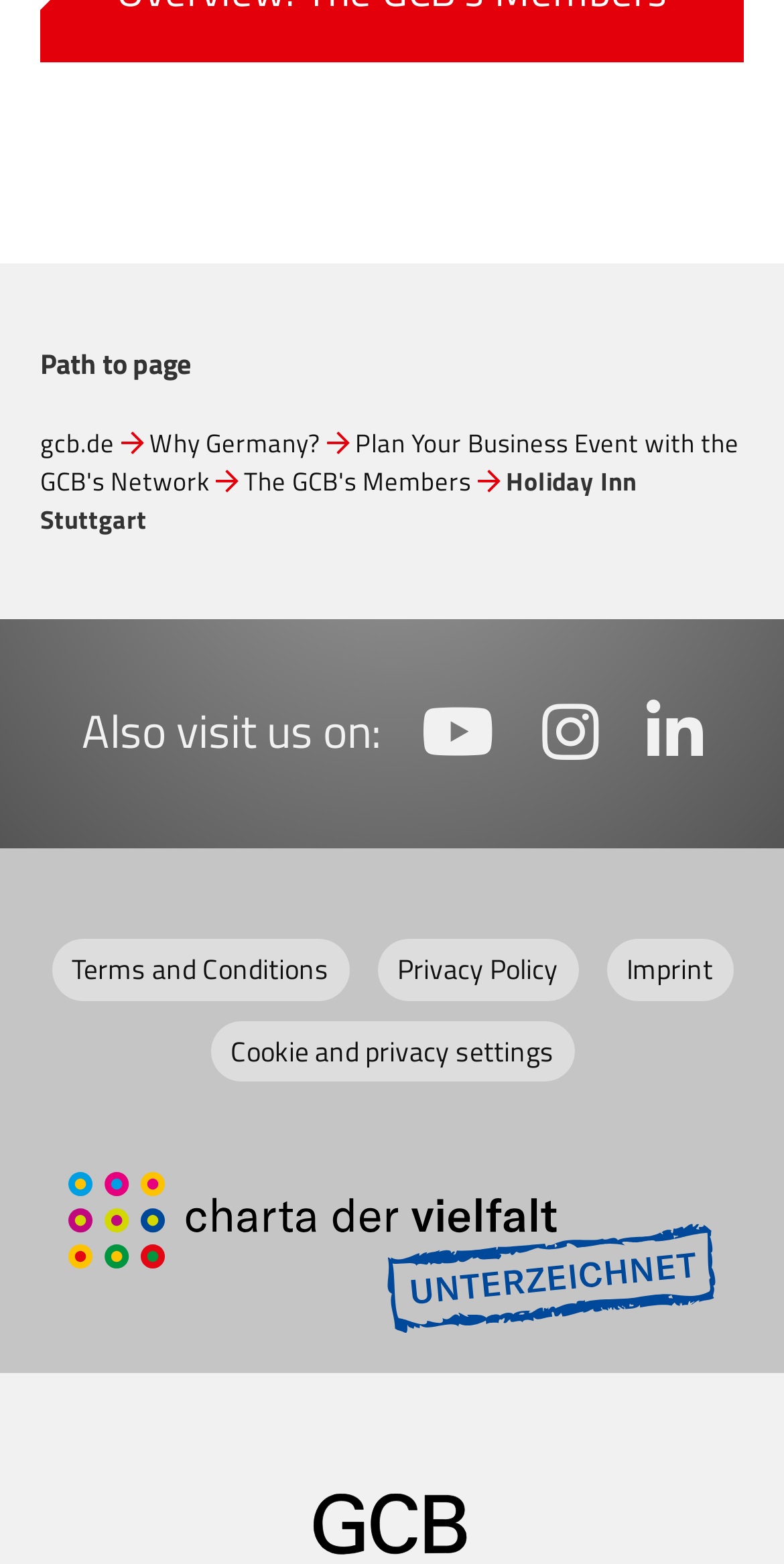What is the name of the organization that owns this website?
Please provide a comprehensive answer based on the visual information in the image.

I inferred the name of the organization by looking at the link 'Plan Your Business Event with the GCB's Network' and the mention of 'The GCB's Members' and 'The GCB's Network'.